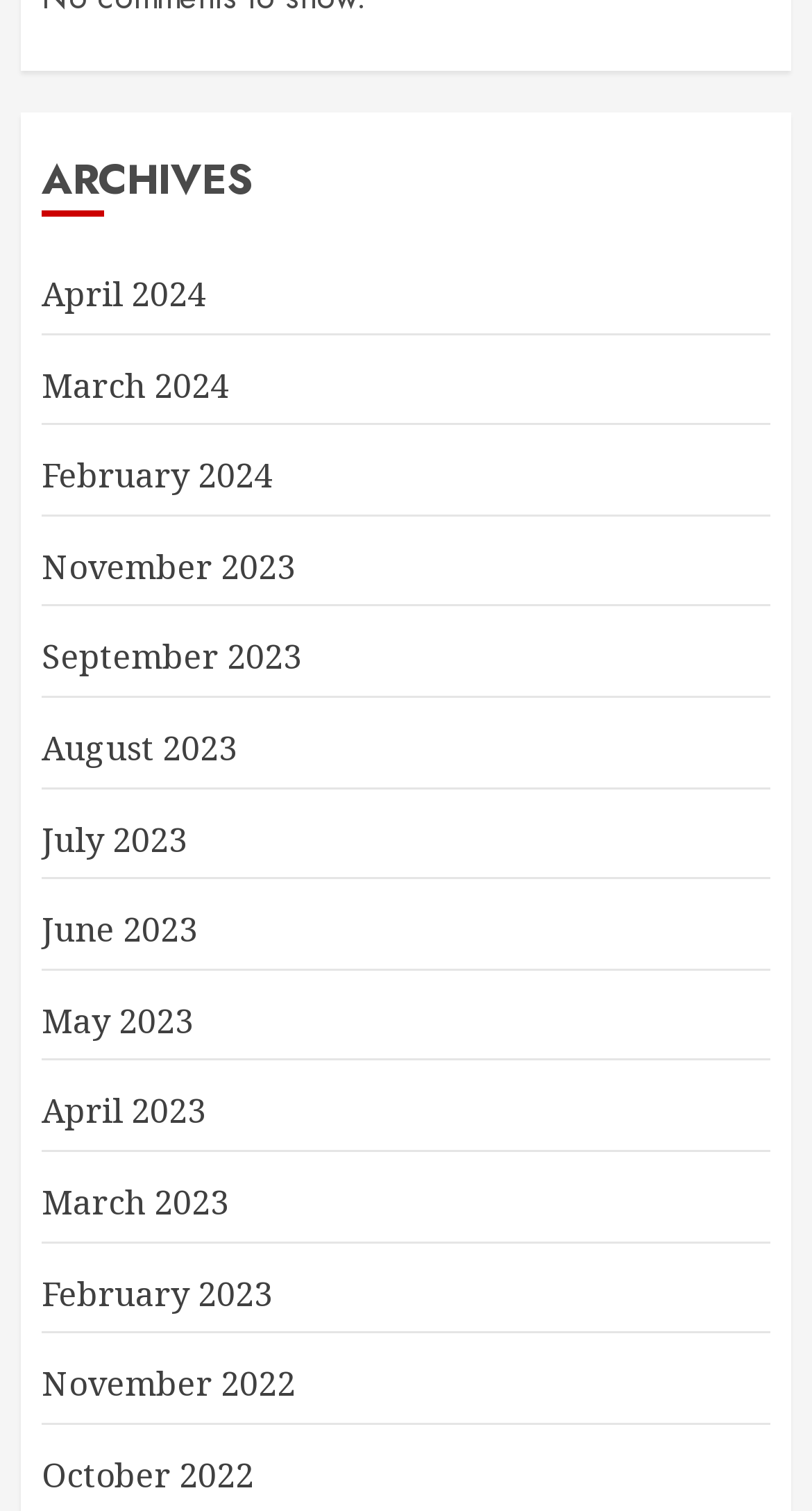Find the bounding box coordinates for the element that must be clicked to complete the instruction: "browse archives for March 2023". The coordinates should be four float numbers between 0 and 1, indicated as [left, top, right, bottom].

[0.051, 0.78, 0.282, 0.812]